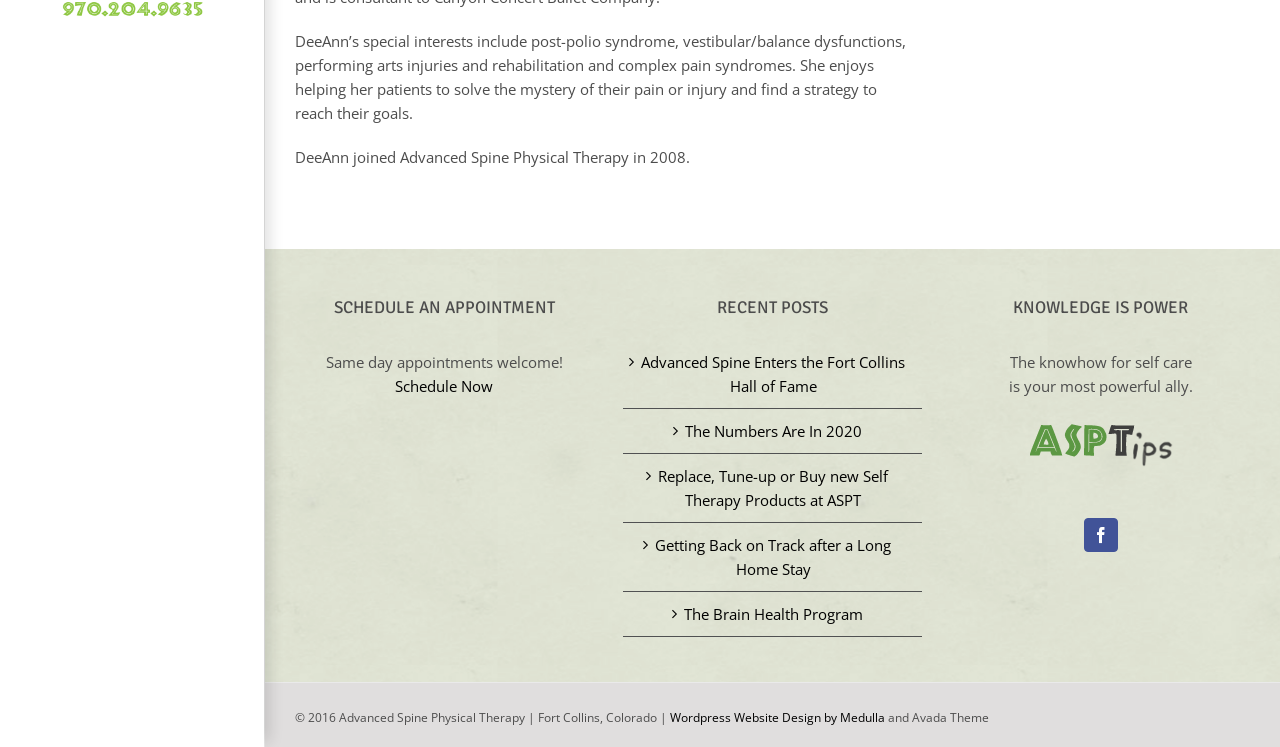Find the bounding box coordinates of the UI element according to this description: "The Numbers Are In 2020".

[0.496, 0.56, 0.712, 0.593]